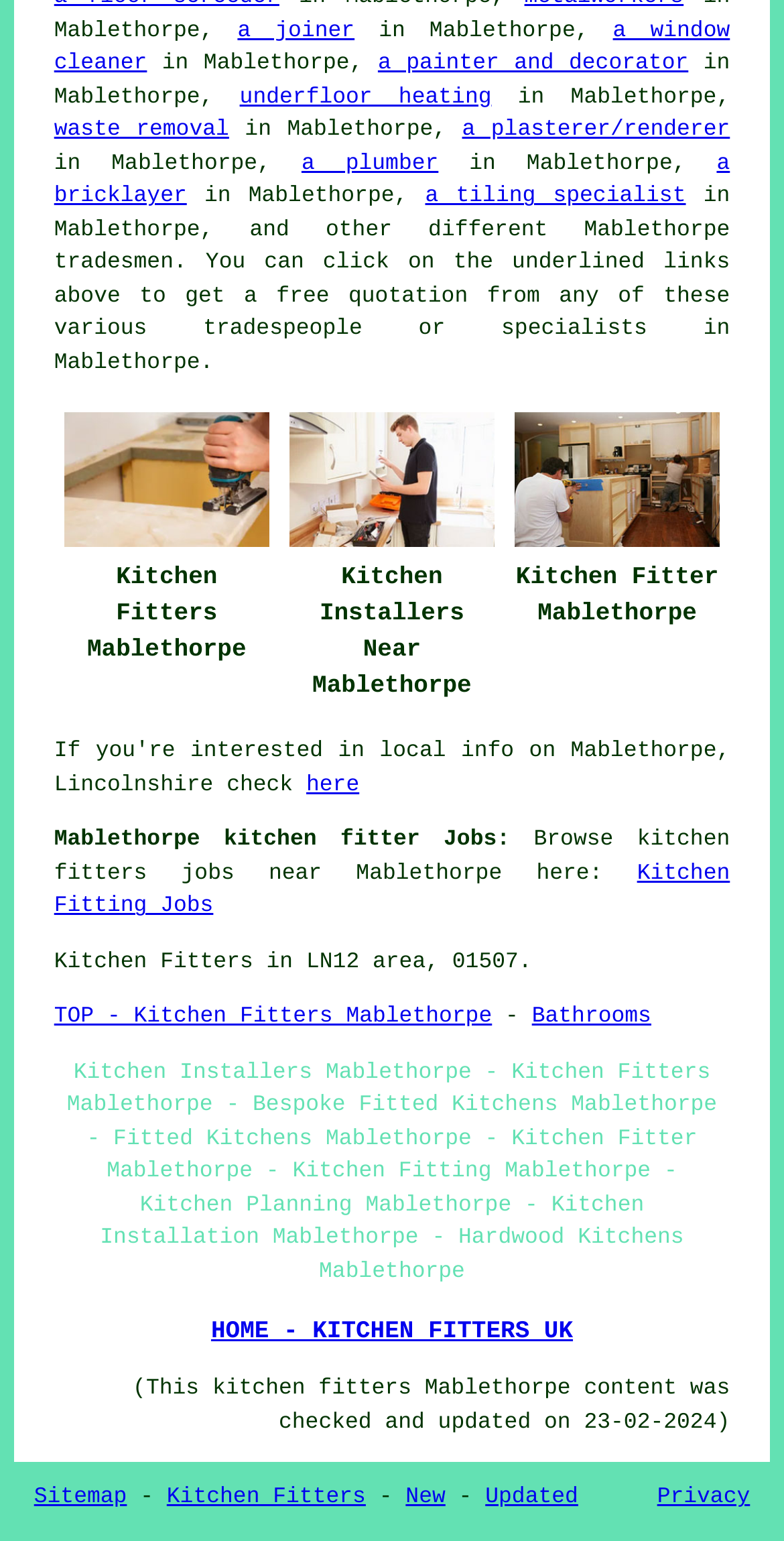Find the bounding box coordinates of the clickable area that will achieve the following instruction: "visit the sitemap".

[0.043, 0.965, 0.162, 0.981]